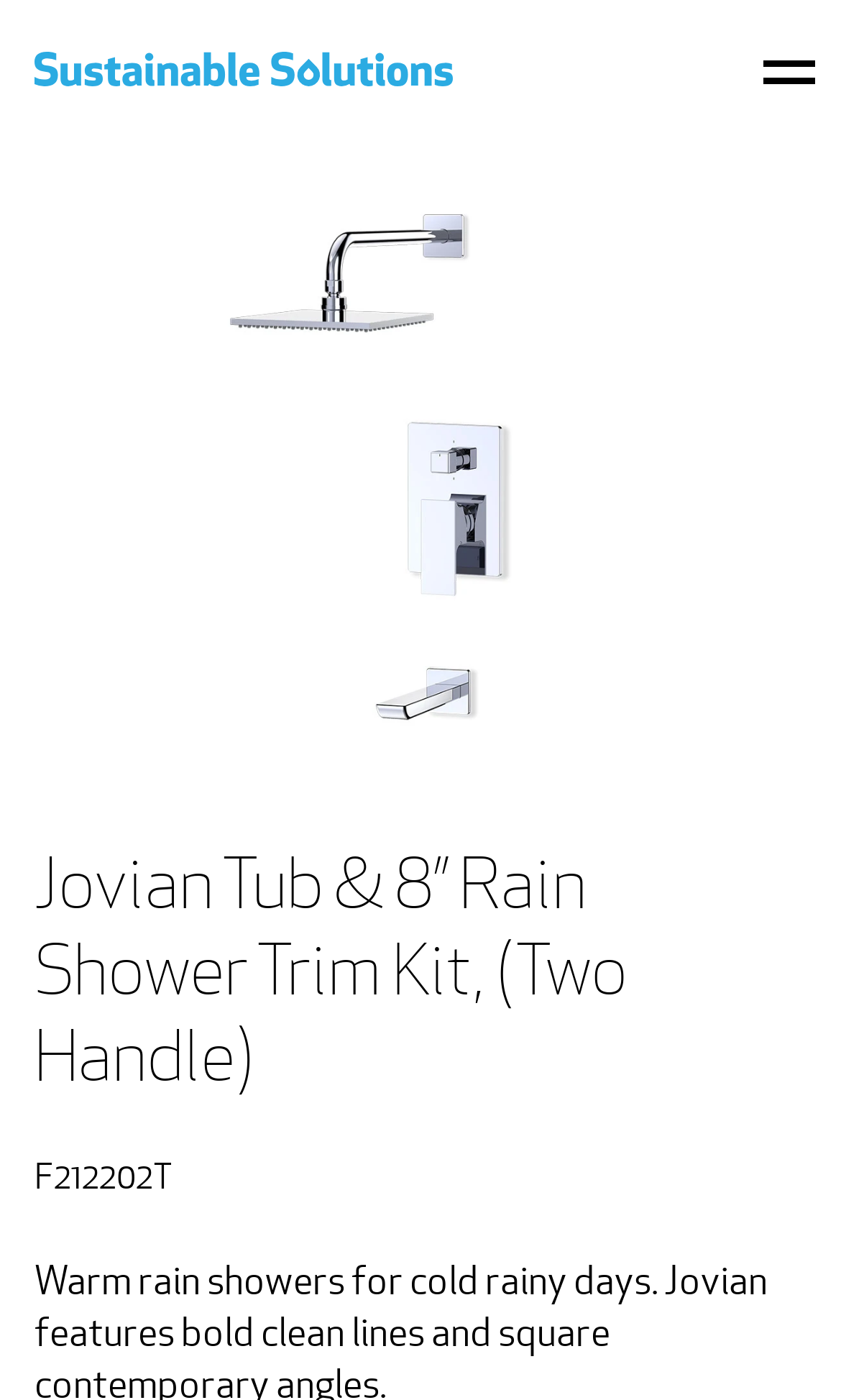Highlight the bounding box of the UI element that corresponds to this description: "Menu".

[0.877, 0.012, 1.0, 0.086]